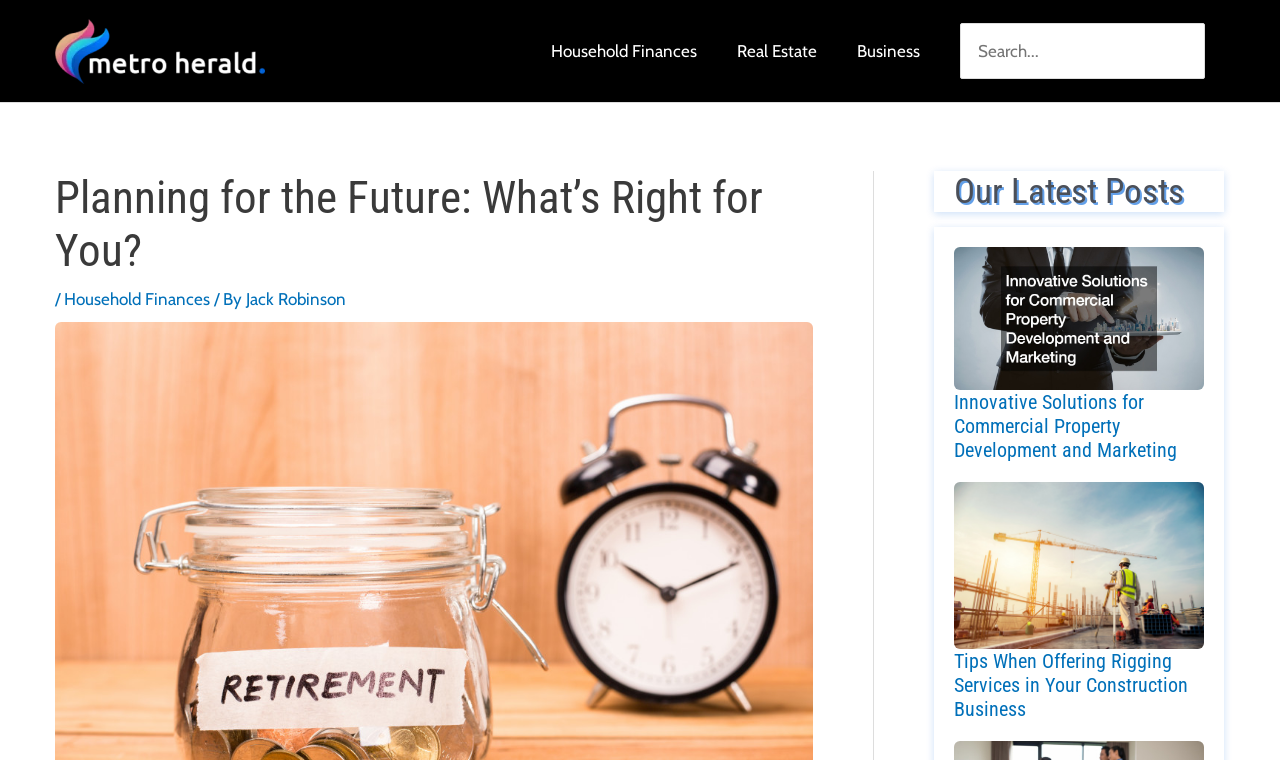Identify the bounding box coordinates for the UI element described as follows: "parent_node: Search for: aria-label="Search" value="Search"". Ensure the coordinates are four float numbers between 0 and 1, formatted as [left, top, right, bottom].

[0.934, 0.032, 0.94, 0.102]